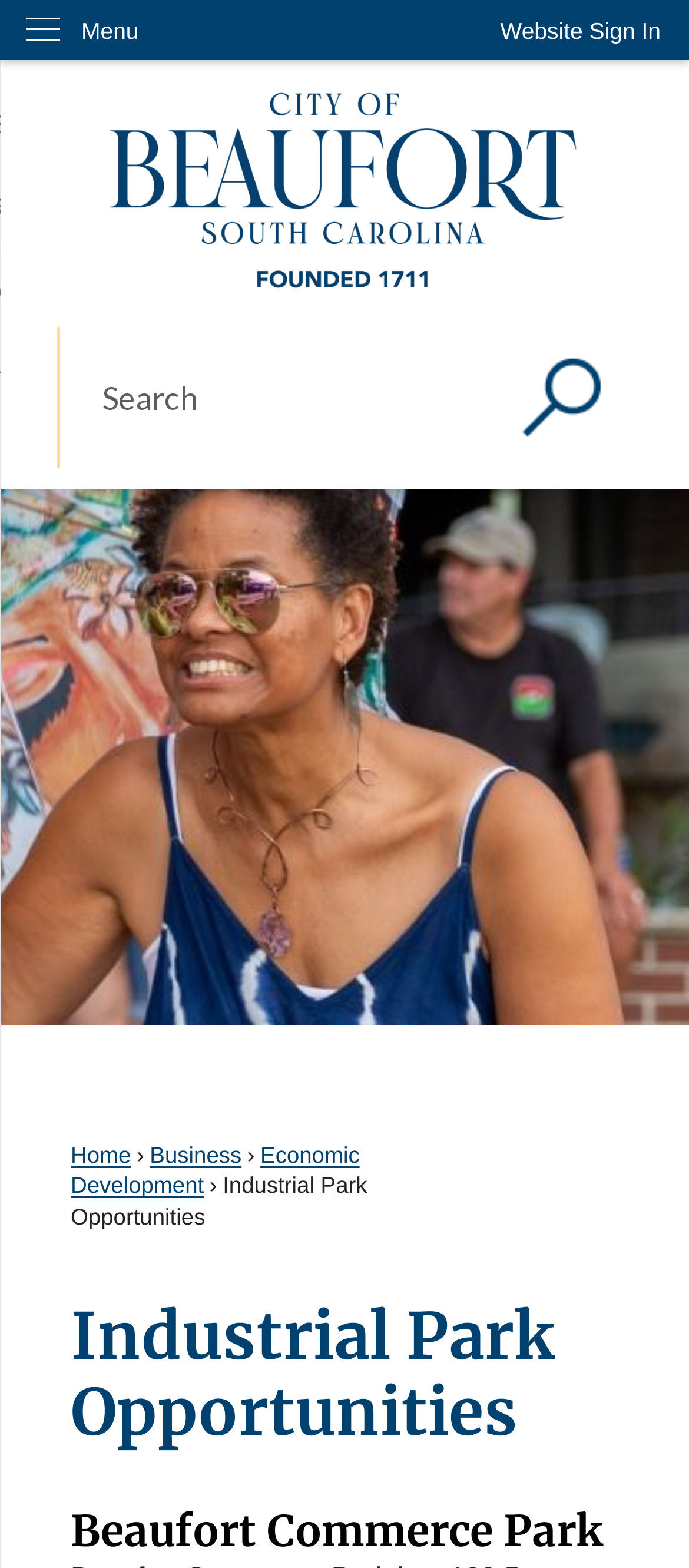Given the description of the UI element: "Website Sign In", predict the bounding box coordinates in the form of [left, top, right, bottom], with each value being a float between 0 and 1.

[0.685, 0.0, 1.0, 0.039]